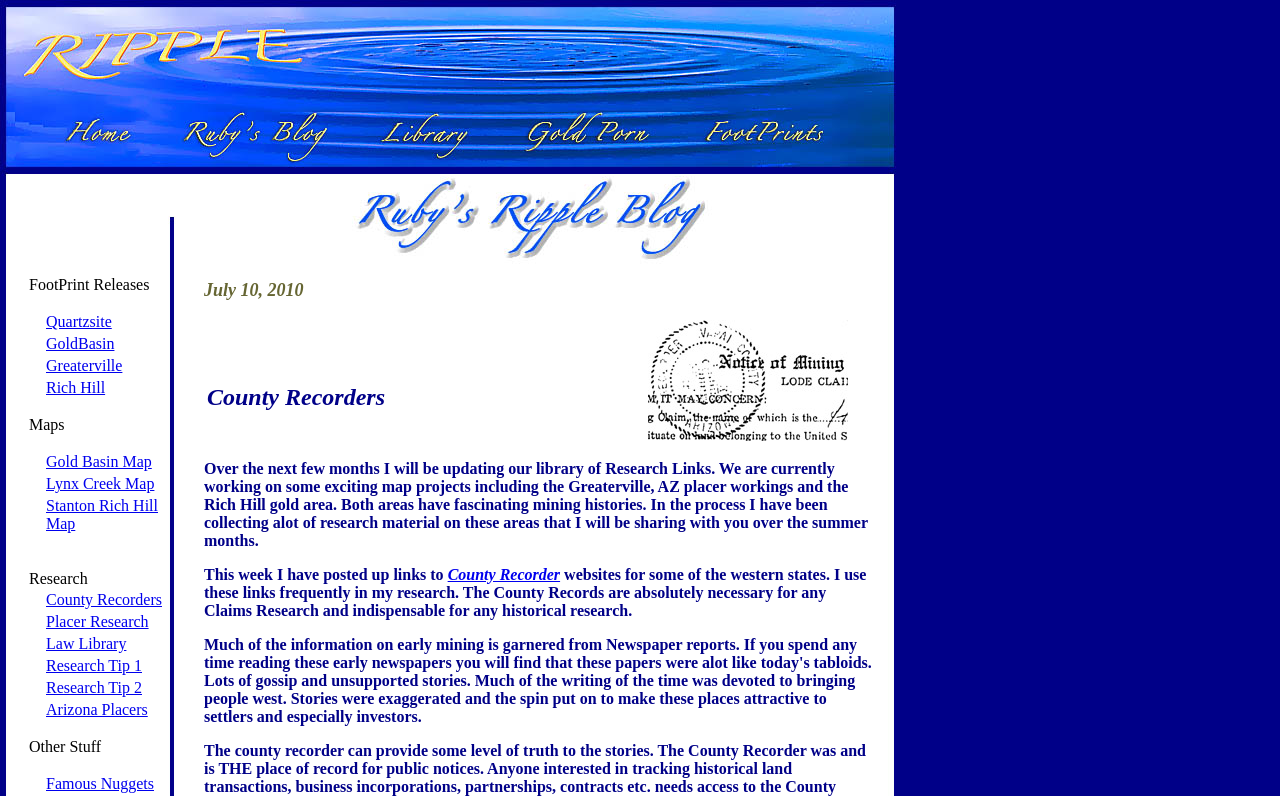Produce an elaborate caption capturing the essence of the webpage.

The webpage is titled "County Recorder Blog" and appears to be a resource for researchers and individuals interested in mining history and claims research. 

At the top of the page, there is a brief title "FootPrint Releases" followed by a table with four rows, each containing a link to a different location: Quartzsite, GoldBasin, Greaterville, and Rich Hill. 

Below this table, there is a section labeled "Maps" with another table containing three rows, each linking to a different map: Gold Basin Map, Lynx Creek Map, and Stanton Rich Hill Map. 

The next section is labeled "Research" and contains a table with five rows, each linking to a different research resource: County Recorders, Placer Research, Law Library, Research Tip 1, and Research Tip 2. 

Further down the page, there is a section labeled "Other Stuff" with a single link to "Famous Nuggets". 

On the right side of the page, there is a column with a date "July 10, 2010" followed by a table containing an image and some text about County Recorders. 

Below this, there is a block of text discussing the updating of research links and map projects, including the Greaterville and Rich Hill areas. The text also mentions that research material will be shared over the summer months. 

Finally, there is a paragraph mentioning the posting of links to County Recorder websites for western states, which are useful for claims research and historical research.